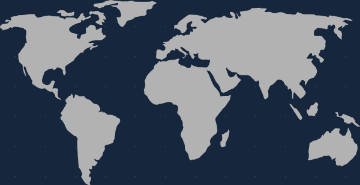Is the design of the map modern?
Please utilize the information in the image to give a detailed response to the question.

The caption describes the overall aesthetic of the map as modern and sophisticated, suggesting that the design of the map is contemporary and stylish.